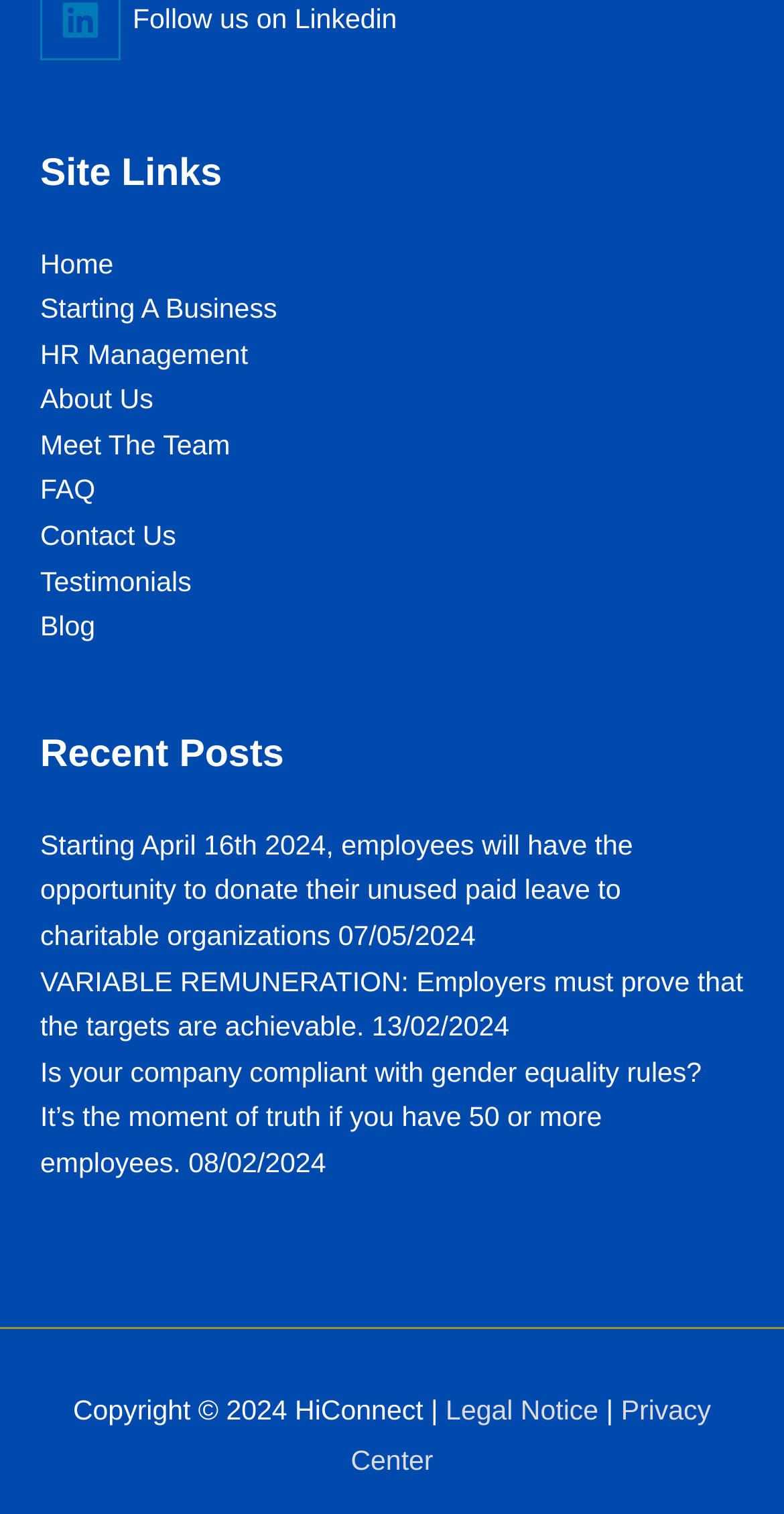Based on the image, please elaborate on the answer to the following question:
What is the last link in the Site Links section?

I looked at the 'Site Links' section and found the last link, which is 'Blog'.